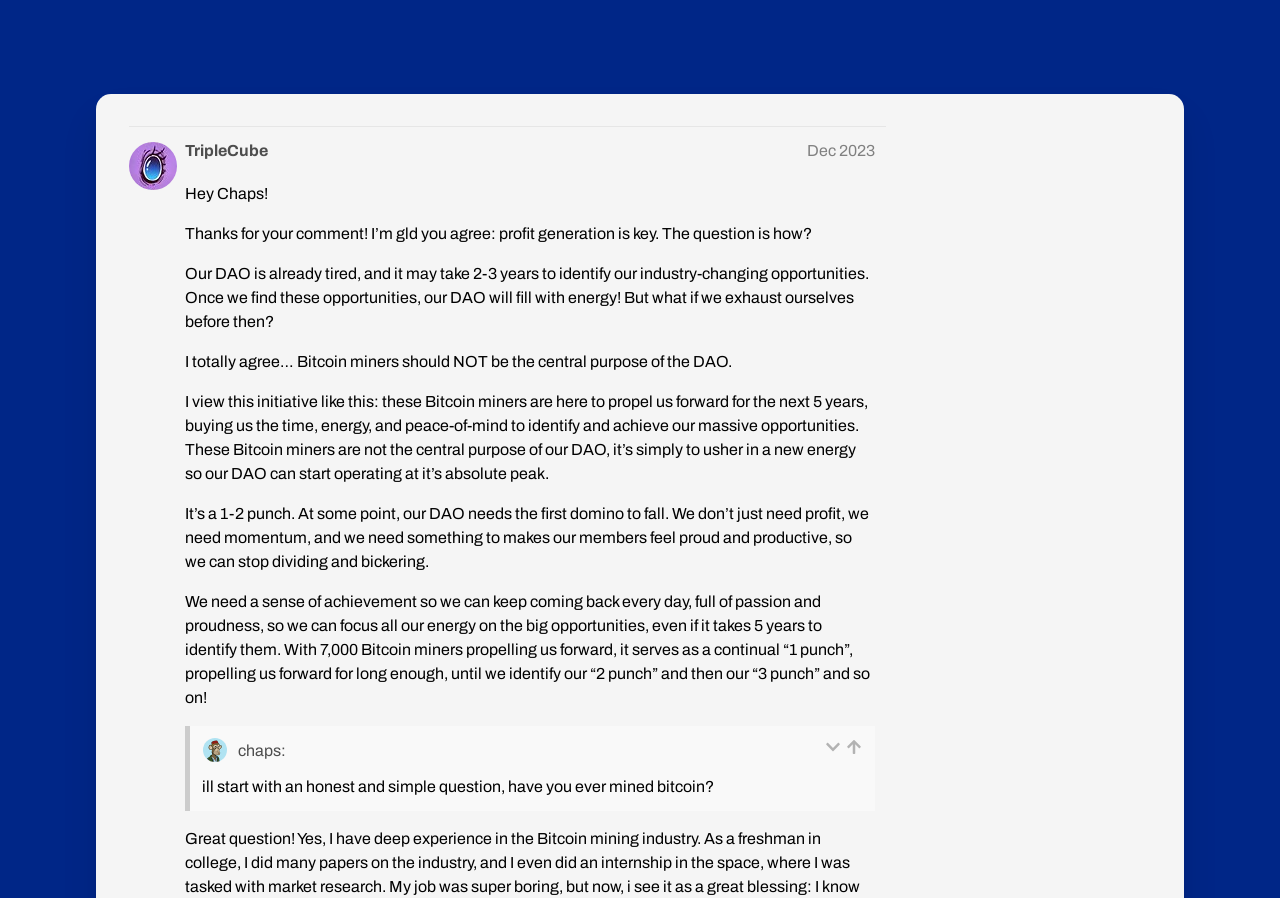Please identify the bounding box coordinates of the area I need to click to accomplish the following instruction: "Click on the 'Log In' button".

[0.75, 0.021, 0.811, 0.054]